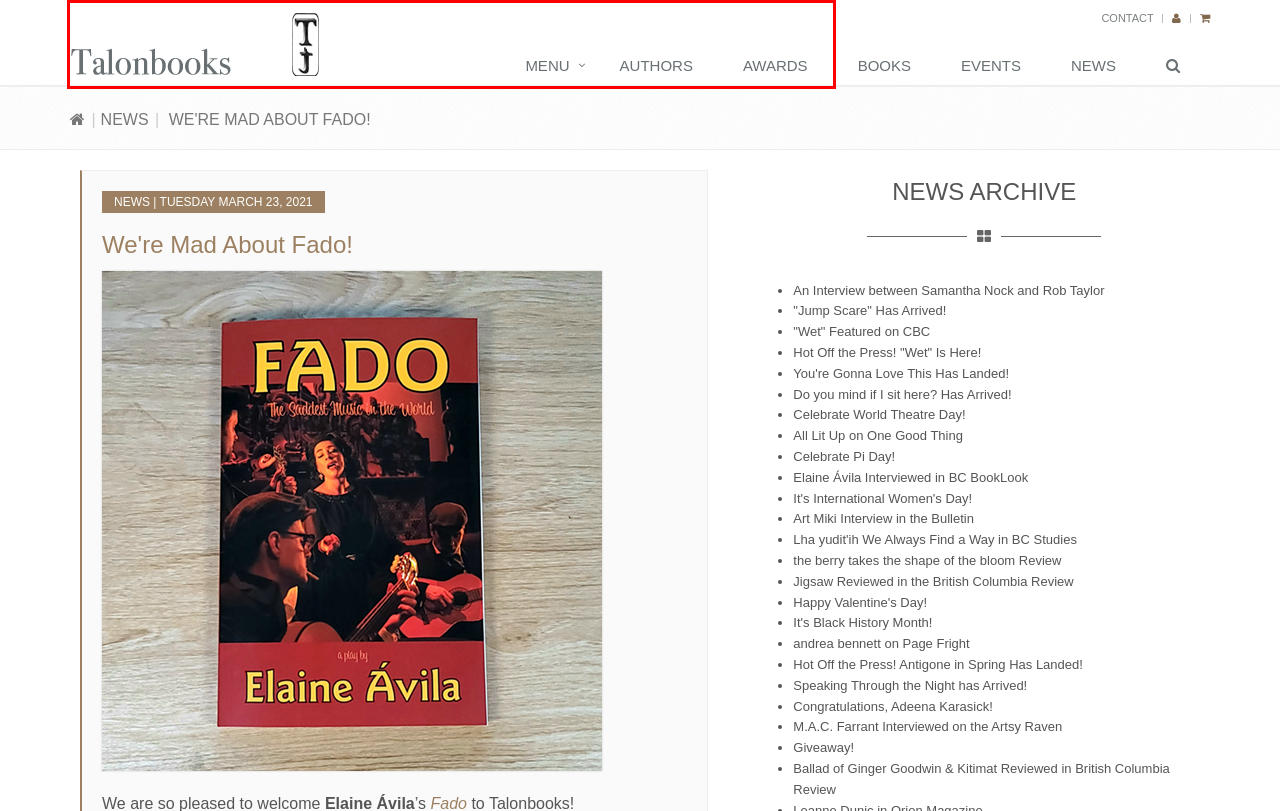You have a screenshot of a webpage with a red bounding box around an element. Choose the best matching webpage description that would appear after clicking the highlighted element. Here are the candidates:
A. "Jump Scare" Has Arrived! » News » Talonbooks
B. Celebrate Pi Day! » News » Talonbooks
C. Hot Off the Press! Antigone in Spring Has Landed! » News » Talonbooks
D. Ballad of Ginger Goodwin & Kitimat Reviewed in British Columbia Review » News » Talonbooks
E. Celebrate World Theatre Day! » News » Talonbooks
F. Talonbooks  » Independent Publishers
G. You're Gonna Love This Has Landed! » News » Talonbooks
H. Speaking Through the Night has Arrived! » News » Talonbooks

F